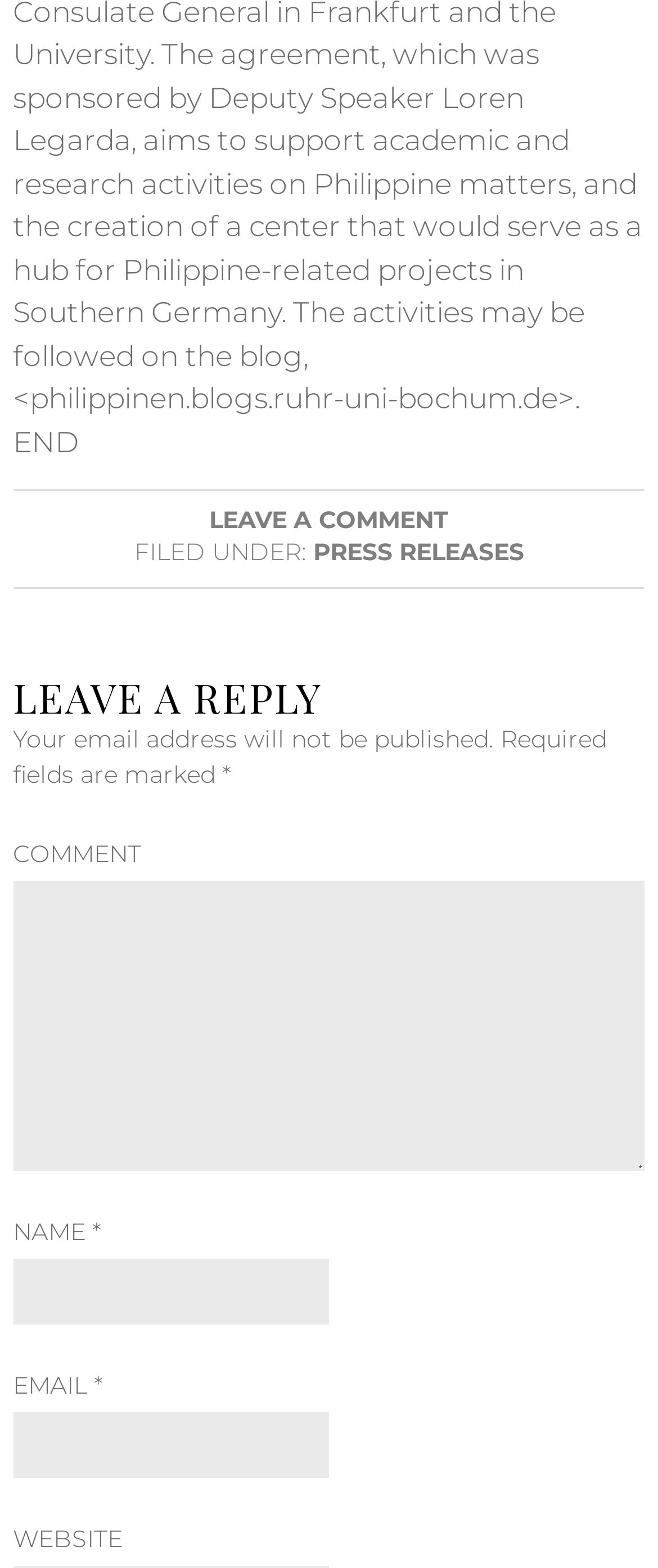Find and provide the bounding box coordinates for the UI element described with: "Leave a Comment".

[0.318, 0.322, 0.682, 0.341]